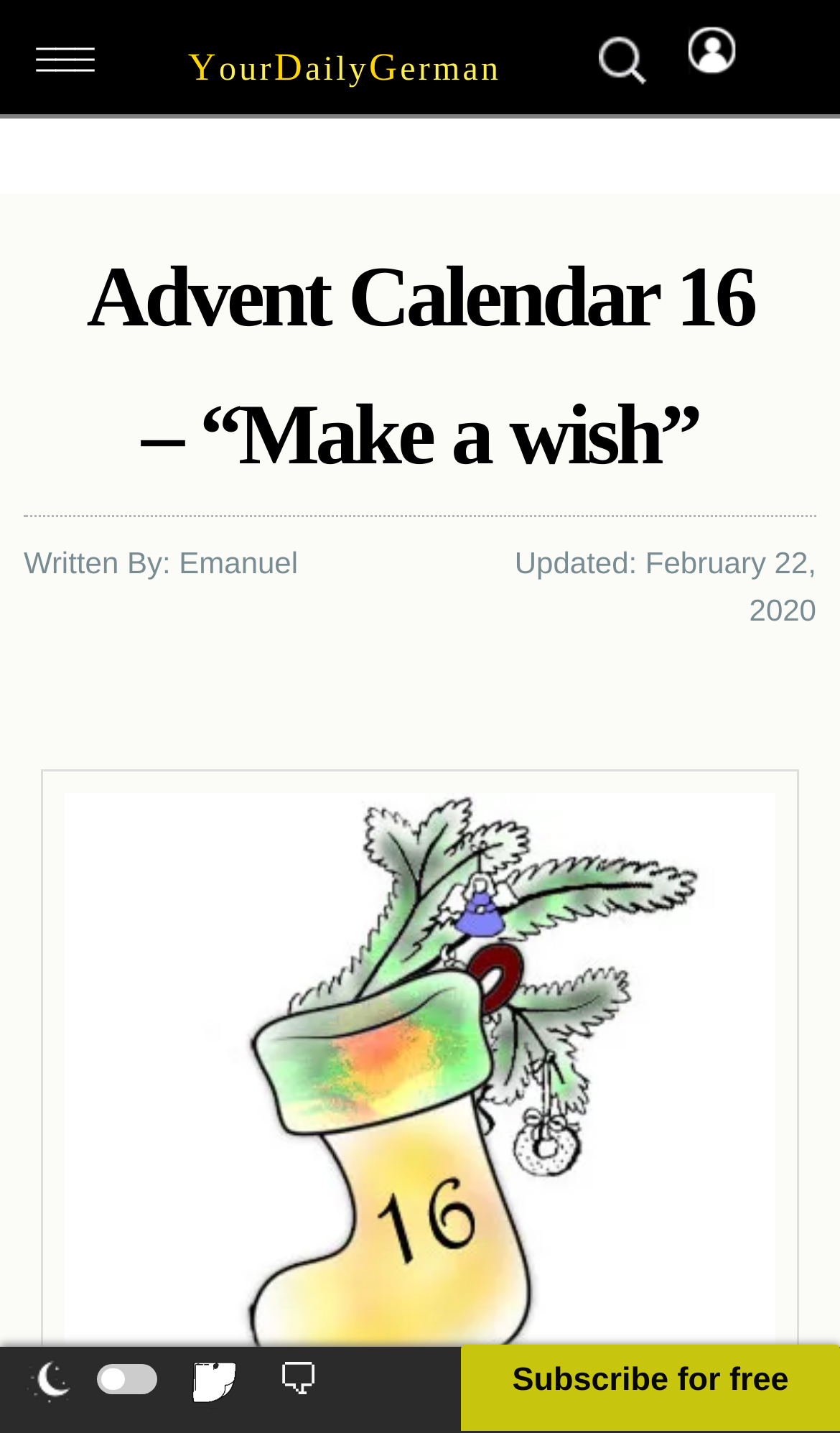Describe the webpage meticulously, covering all significant aspects.

This webpage is about the 16th advent calendar, titled "Make a wish". At the top, there is a menu section with links to "Home", "About", "Grammar", "Vocabulary", and other related pages. Below the menu, there is a heading with the title "Advent Calendar 16 – “Make a wish”" followed by the author's name, "Written By: Emanuel", and the update date, "February 22, 2020".

On the top-right corner, there is a login link and an image next to it. On the top-left corner, there is a link to "YourDailyGerman" and a generic element labeled "What's on the menu". 

In the middle section, there are several links related to vocabulary, including "Vocab By Word Type", "Vocab By Category", and "Vocab By Date". There is also a link to the "Advent Calender Archive" and "YDG Dictionary". 

Below the middle section, there is a heading labeled "AI Tools" followed by several links to AI-related tools, such as "AI Pronunciation Practice", "ChatGPT Example Generator", and "ChatGPT Story Generator".

At the bottom of the page, there is a call-to-action to "Subscribe for free" and a night mode toggle button with a moon icon. There are also two images, one for "Open Notepad" and another with a speech bubble icon.